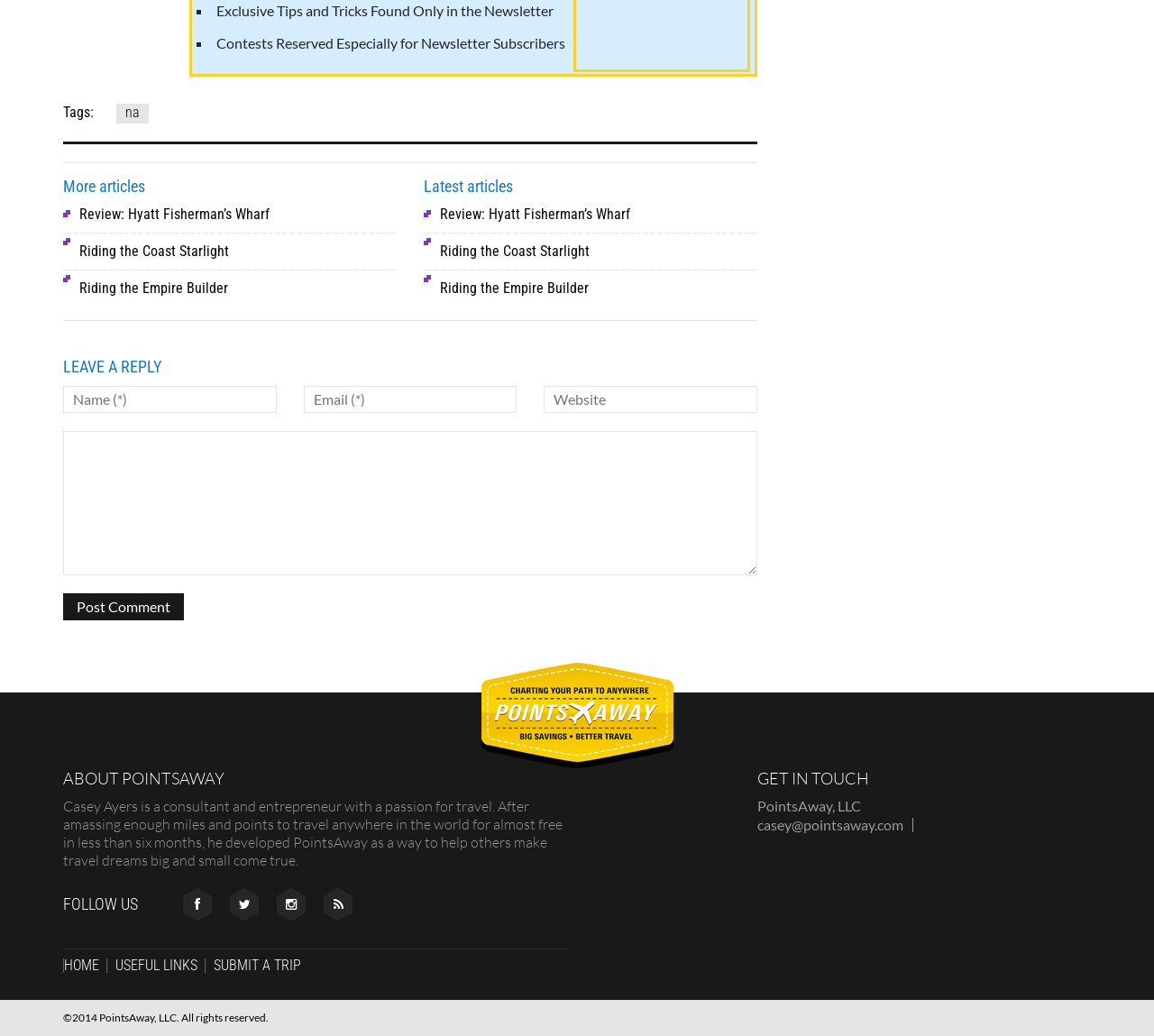Give a concise answer using only one word or phrase for this question:
What is the copyright year of the website?

2014